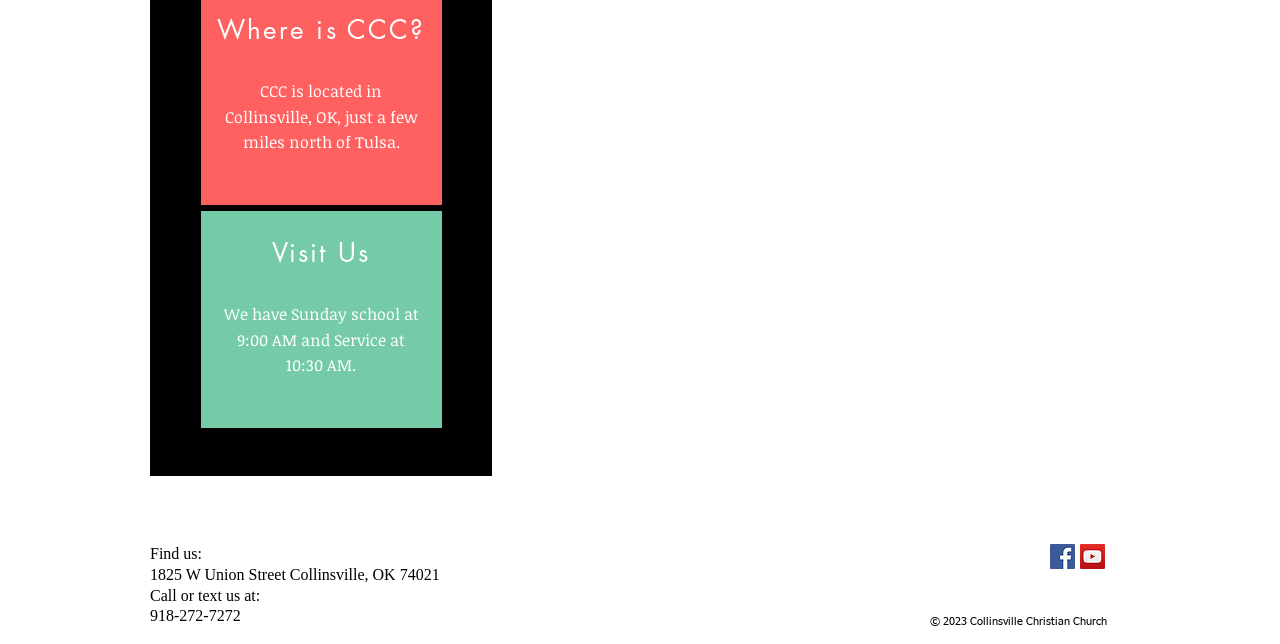Carefully examine the image and provide an in-depth answer to the question: How many social media icons are there?

I found a list of social media icons under the 'Social Bar' section, which includes Facebook and YouTube icons, indicating there are two social media icons.